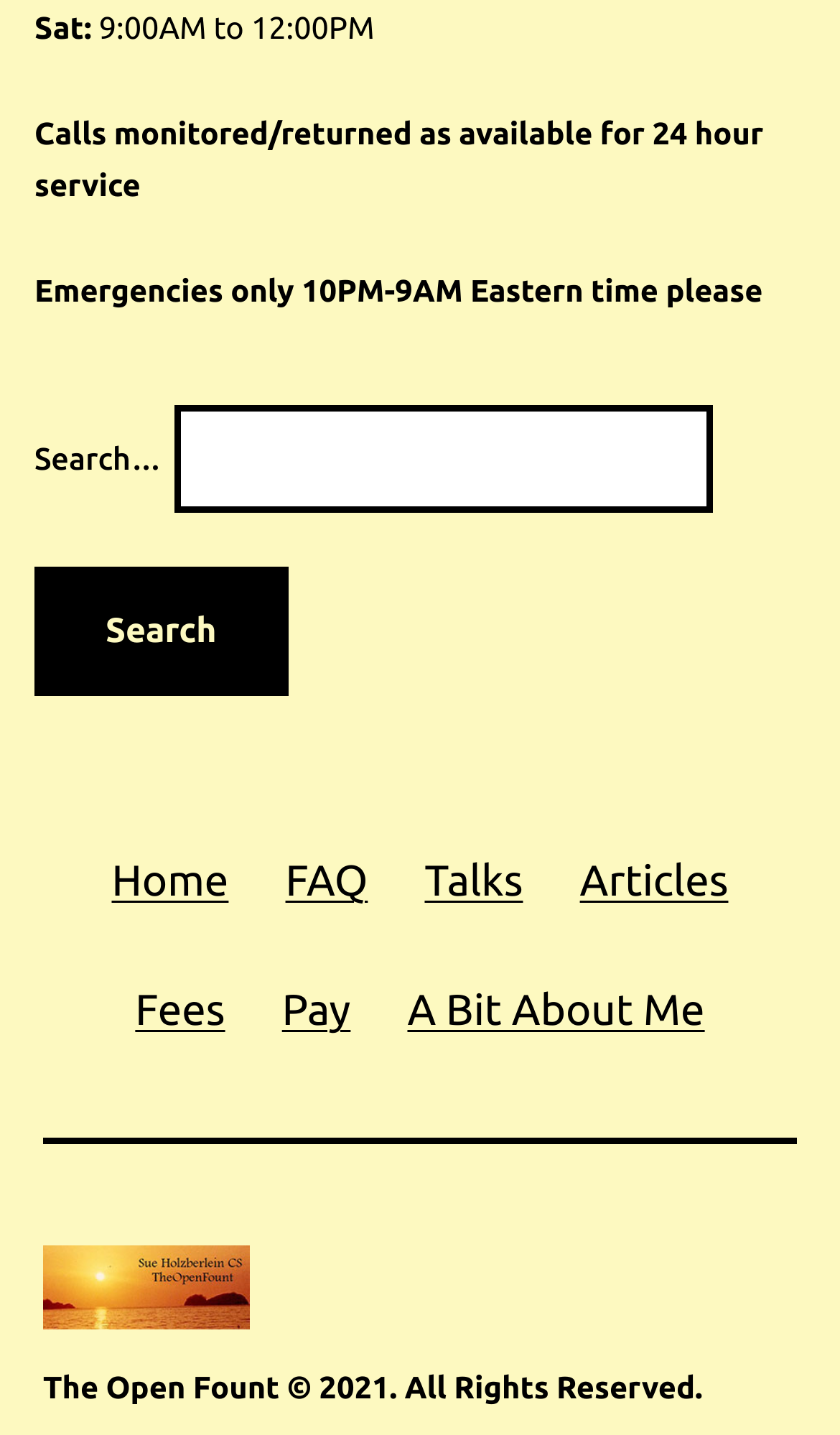Could you highlight the region that needs to be clicked to execute the instruction: "Read FAQs"?

[0.306, 0.57, 0.472, 0.654]